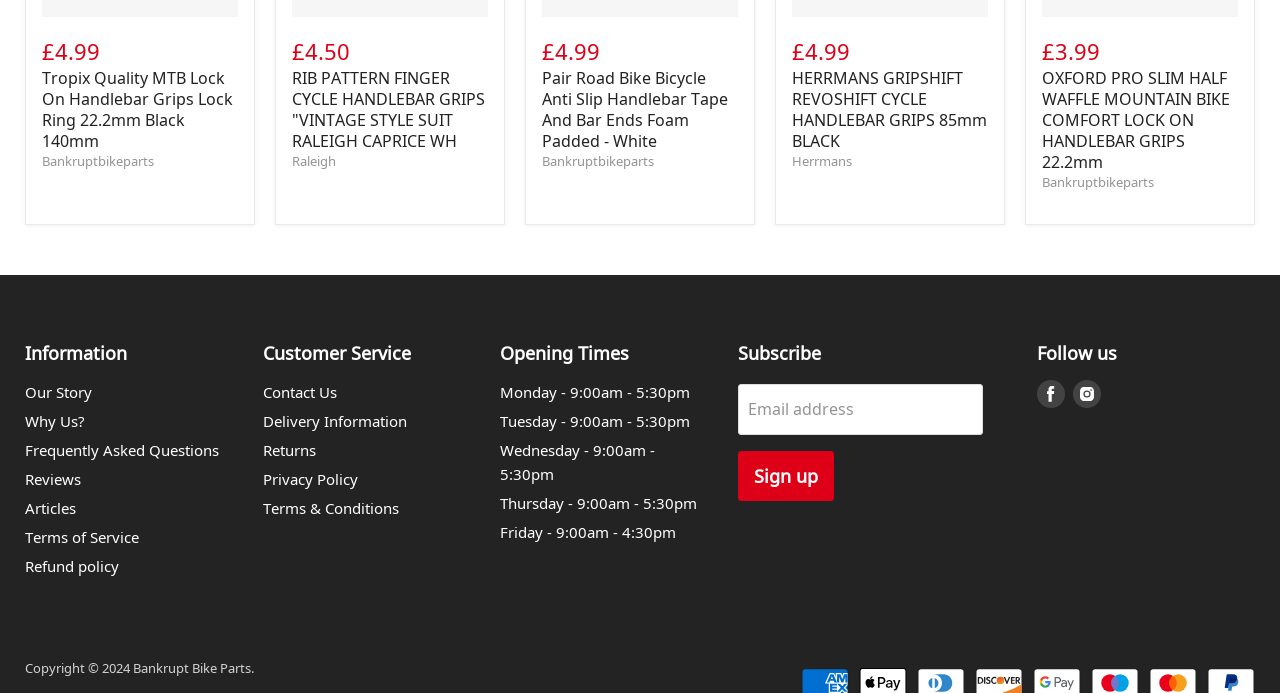Find the bounding box coordinates of the clickable area required to complete the following action: "Find us on Facebook".

[0.81, 0.549, 0.832, 0.589]